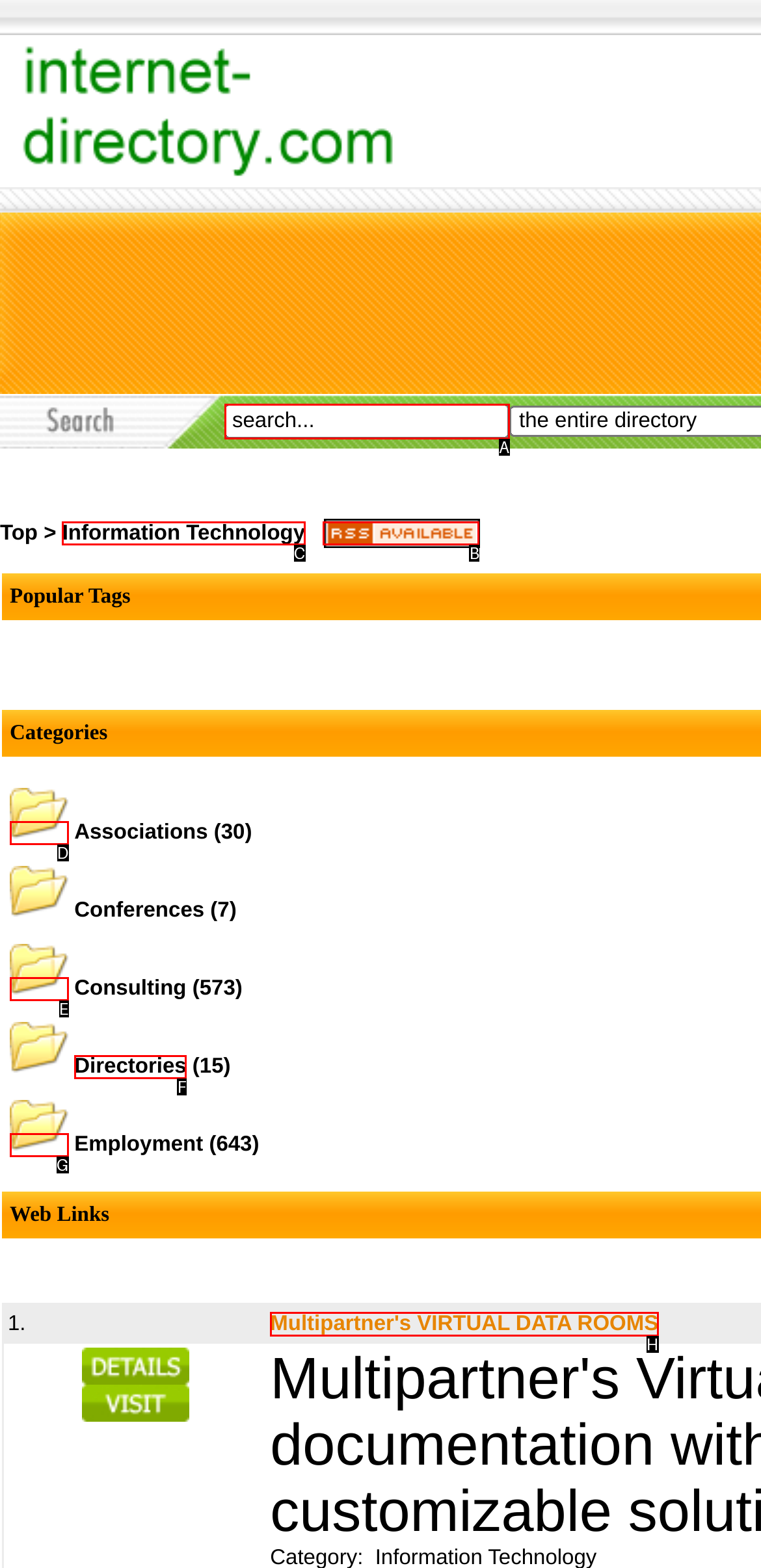Which HTML element should be clicked to complete the task: check Multipartner's VIRTUAL DATA ROOMS? Answer with the letter of the corresponding option.

H